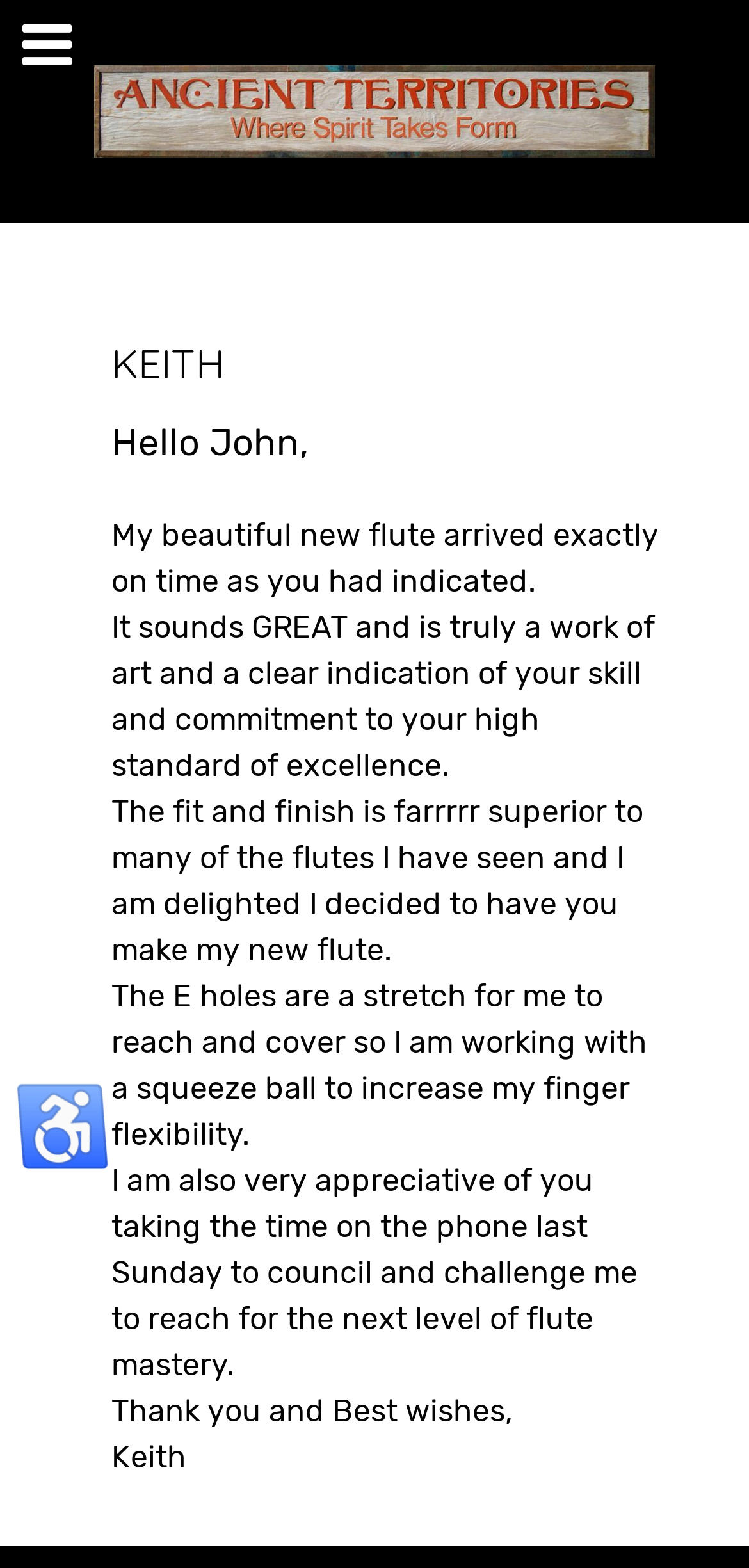How many paragraphs are in the testimonial?
Based on the image, answer the question in a detailed manner.

I counted the number of StaticText elements that contain paragraphs of text, and found that there are 5 paragraphs in the testimonial.